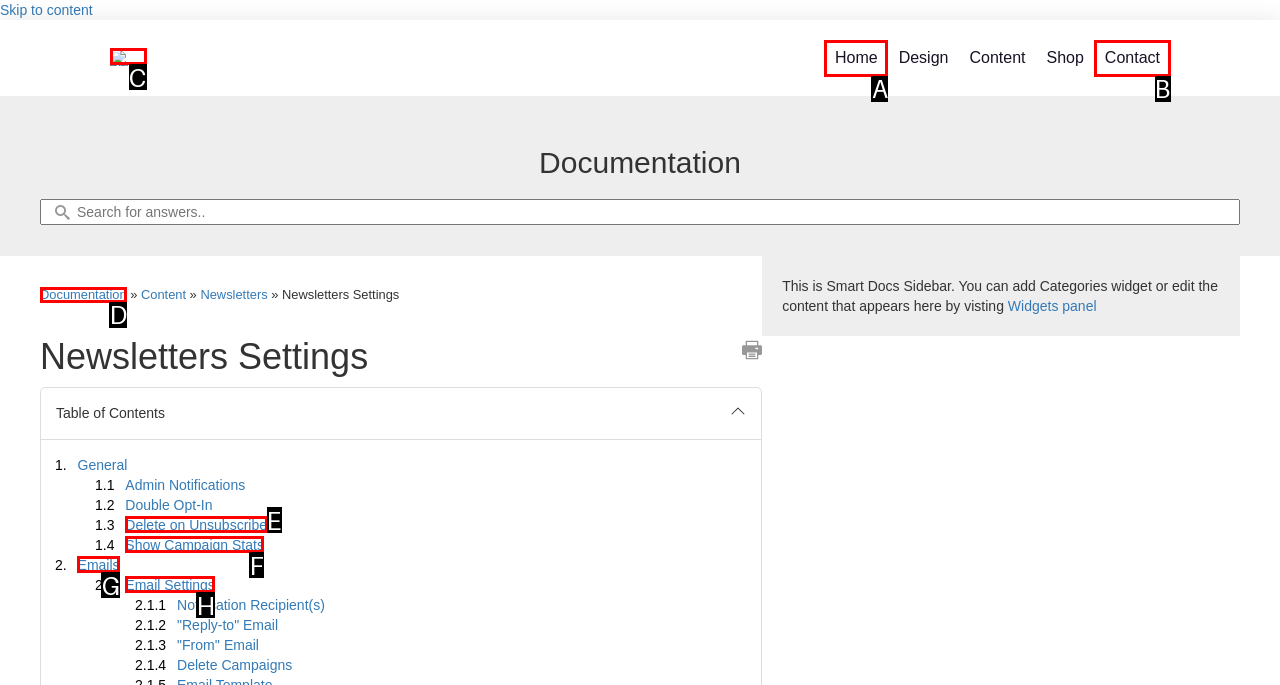Select the appropriate option that fits: Delete on Unsubscribe
Reply with the letter of the correct choice.

E